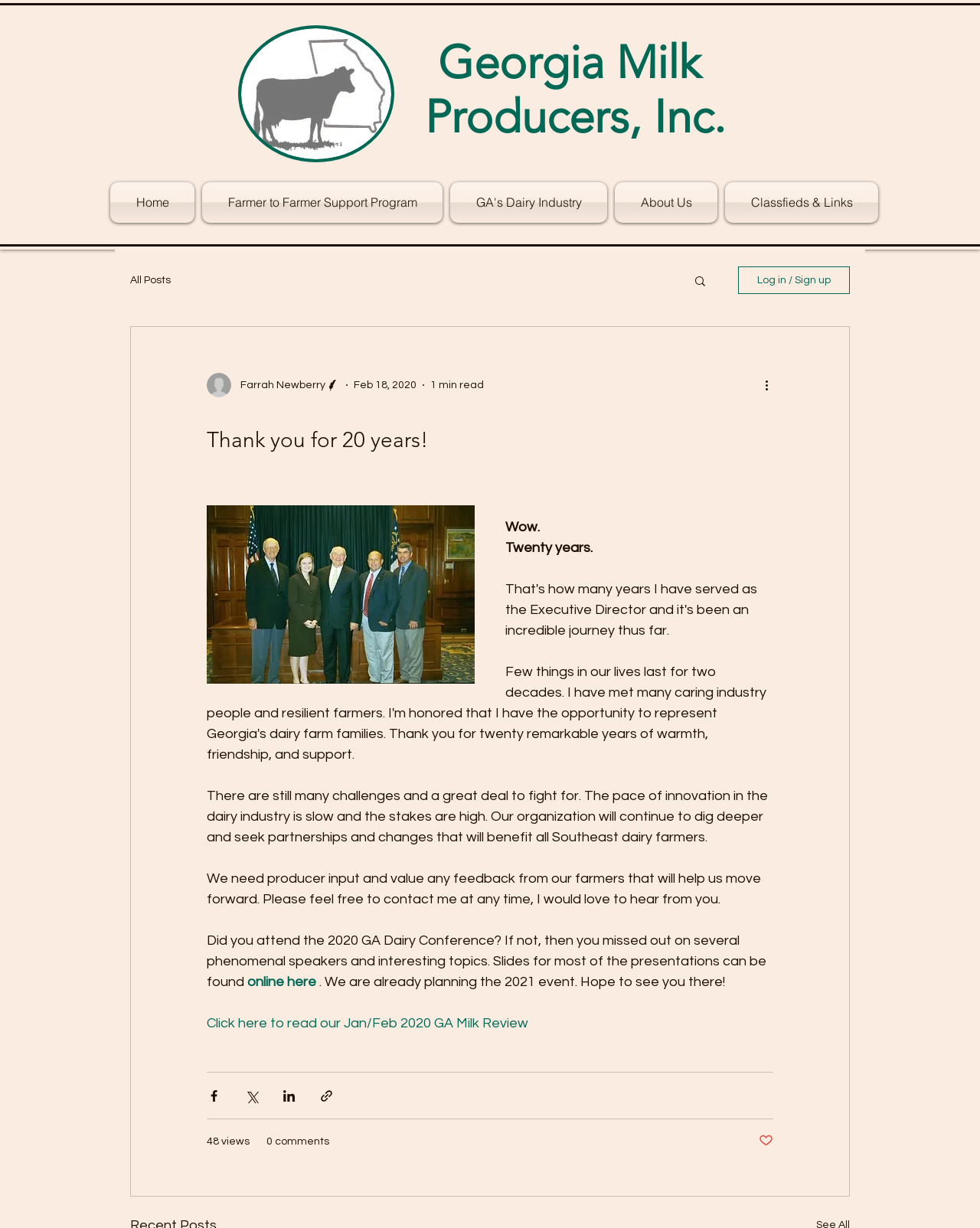Could you determine the bounding box coordinates of the clickable element to complete the instruction: "Open the 'GIVING OPPORTUNITIES' page"? Provide the coordinates as four float numbers between 0 and 1, i.e., [left, top, right, bottom].

None